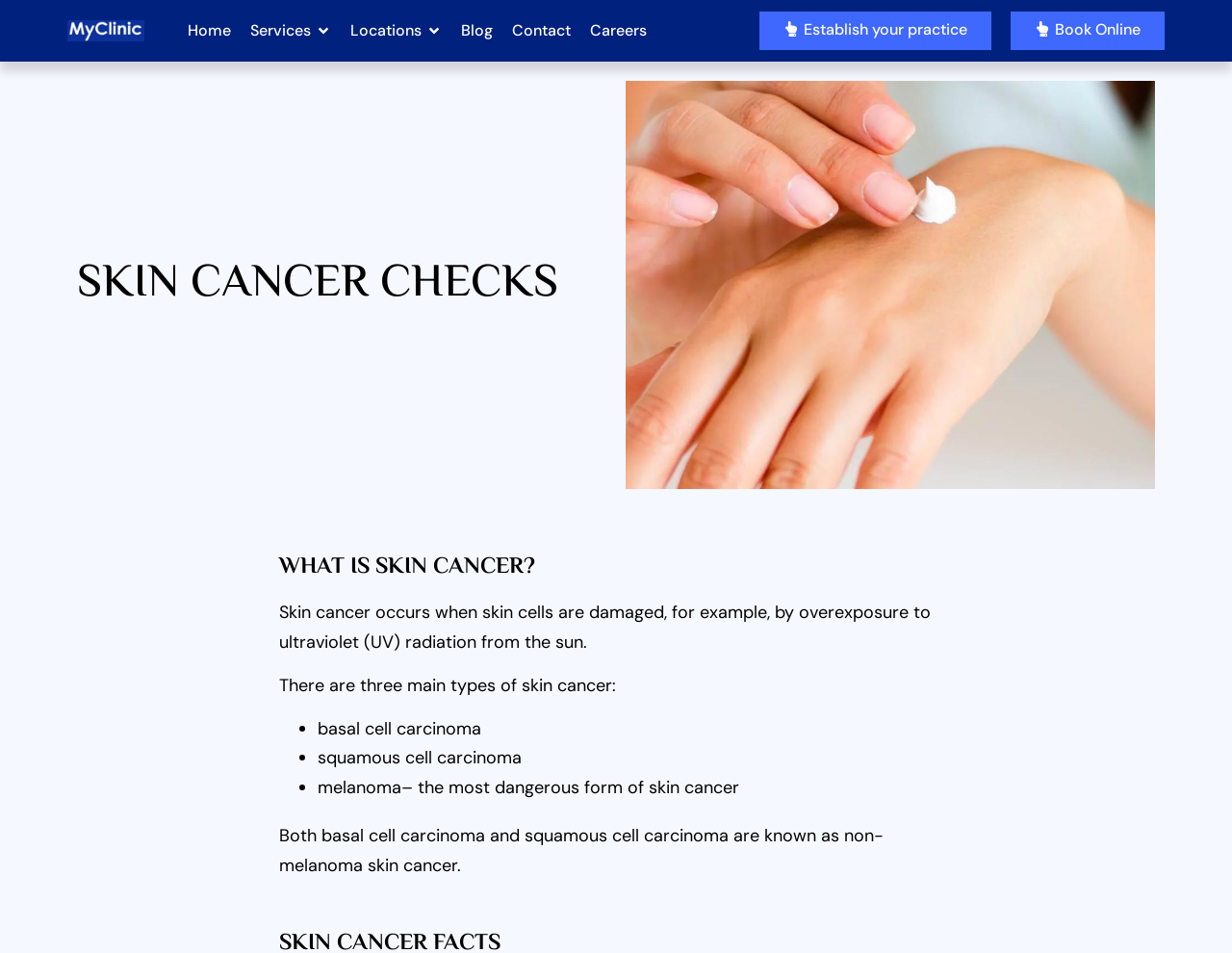Please specify the bounding box coordinates of the clickable region to carry out the following instruction: "Click the 'Establish your practice' link". The coordinates should be four float numbers between 0 and 1, in the format [left, top, right, bottom].

[0.616, 0.012, 0.805, 0.052]